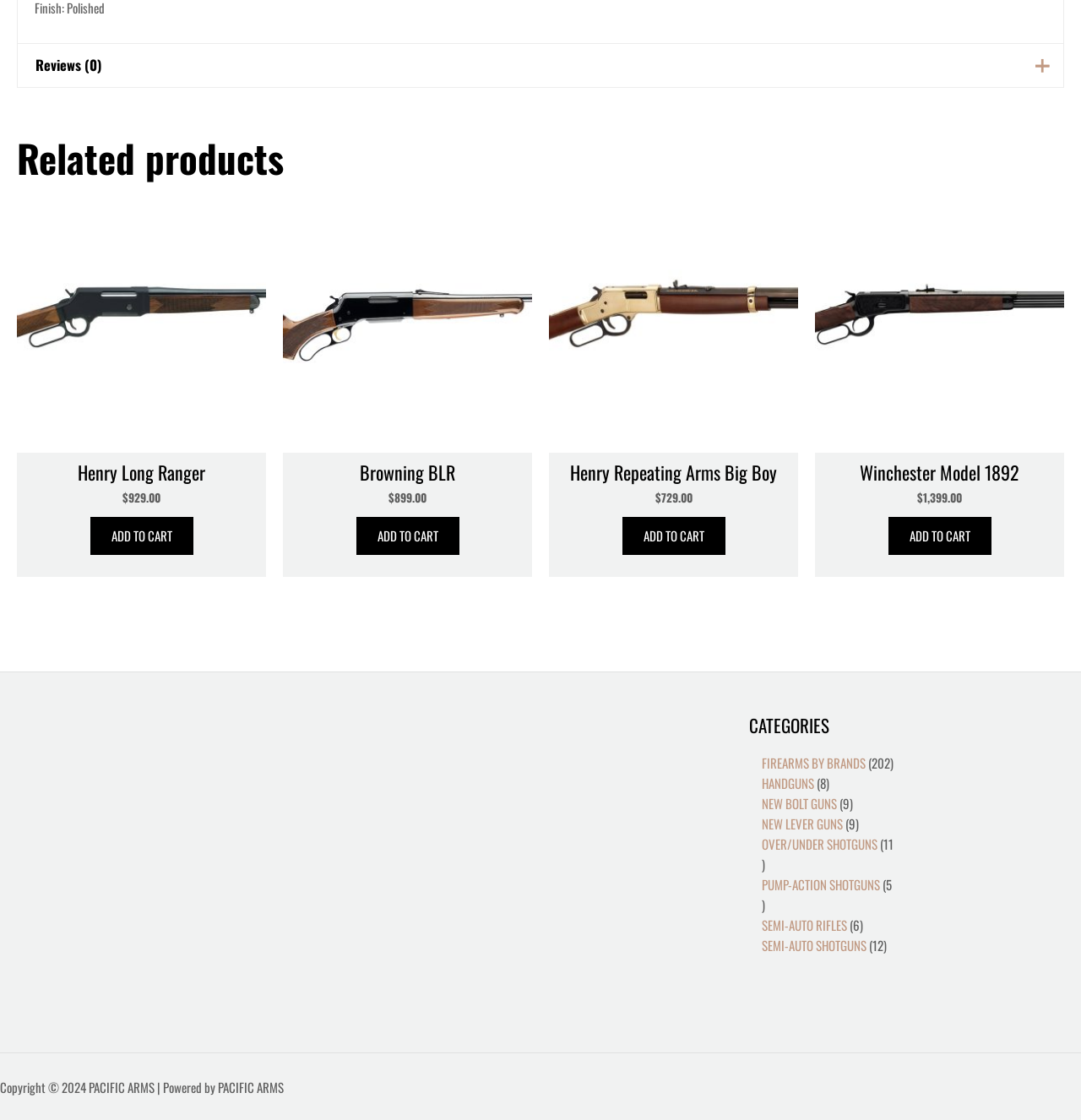Show the bounding box coordinates of the region that should be clicked to follow the instruction: "Check categories."

[0.693, 0.638, 0.827, 0.658]